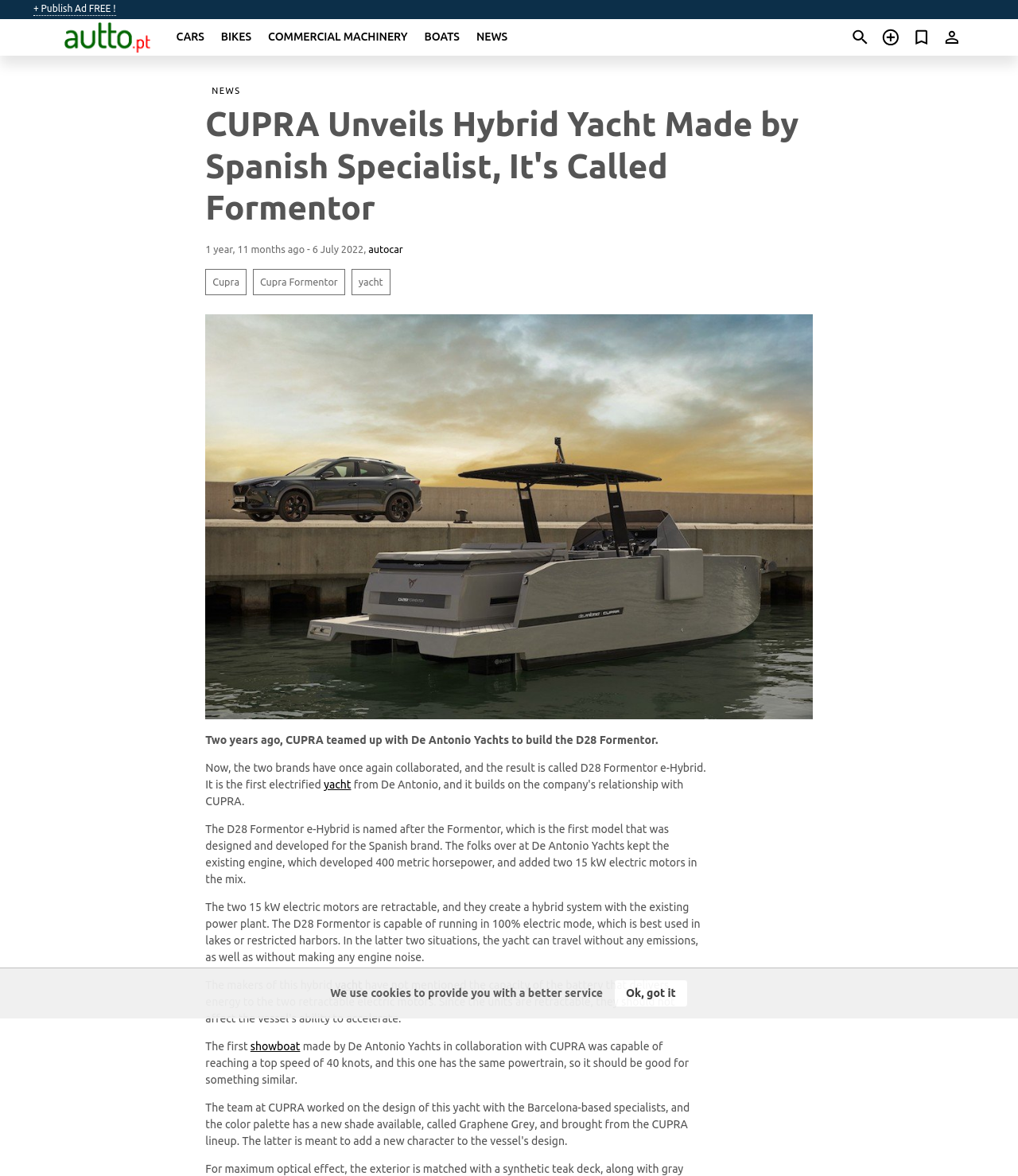Please find the bounding box coordinates of the element's region to be clicked to carry out this instruction: "Click on 'NEWS'".

[0.468, 0.025, 0.499, 0.039]